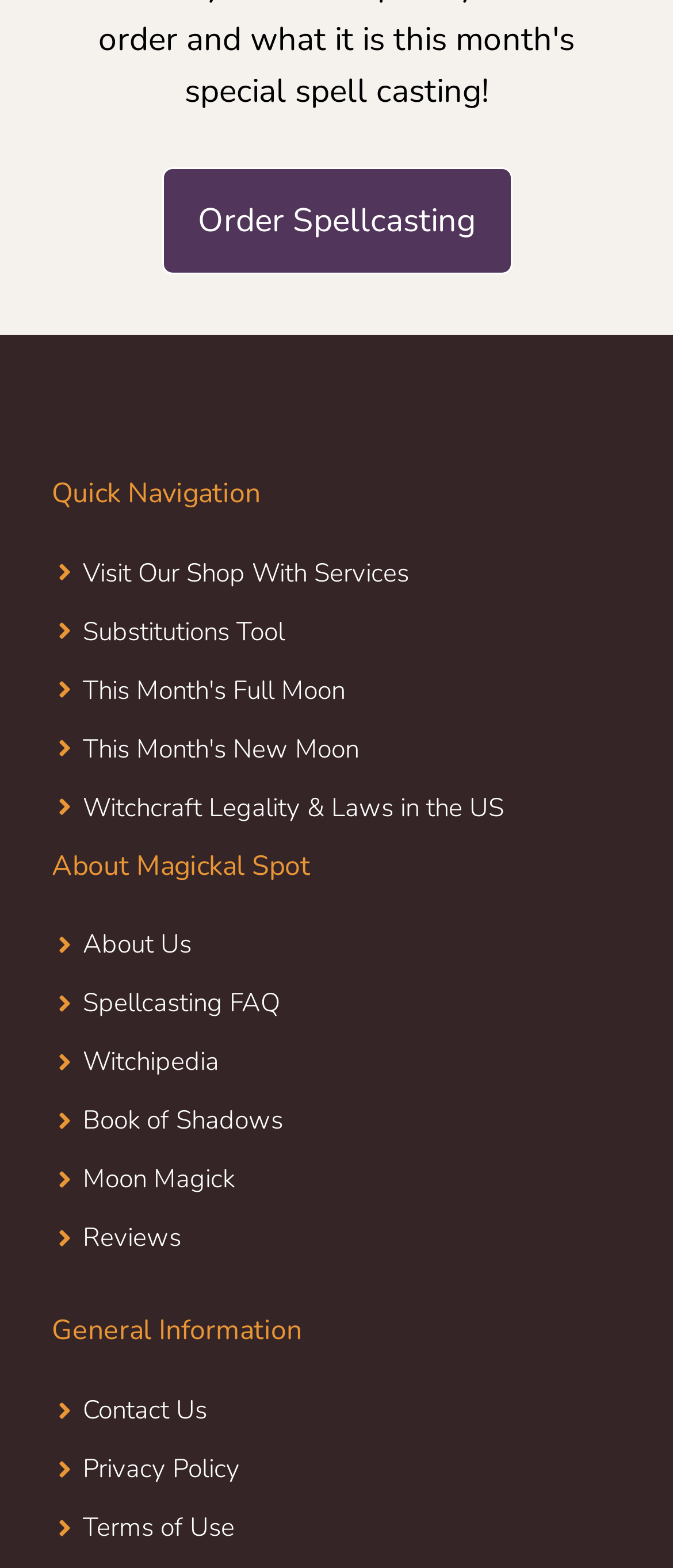Given the element description Reviews, identify the bounding box coordinates for the UI element on the webpage screenshot. The format should be (top-left x, top-left y, bottom-right x, bottom-right y), with values between 0 and 1.

[0.123, 0.779, 0.269, 0.801]